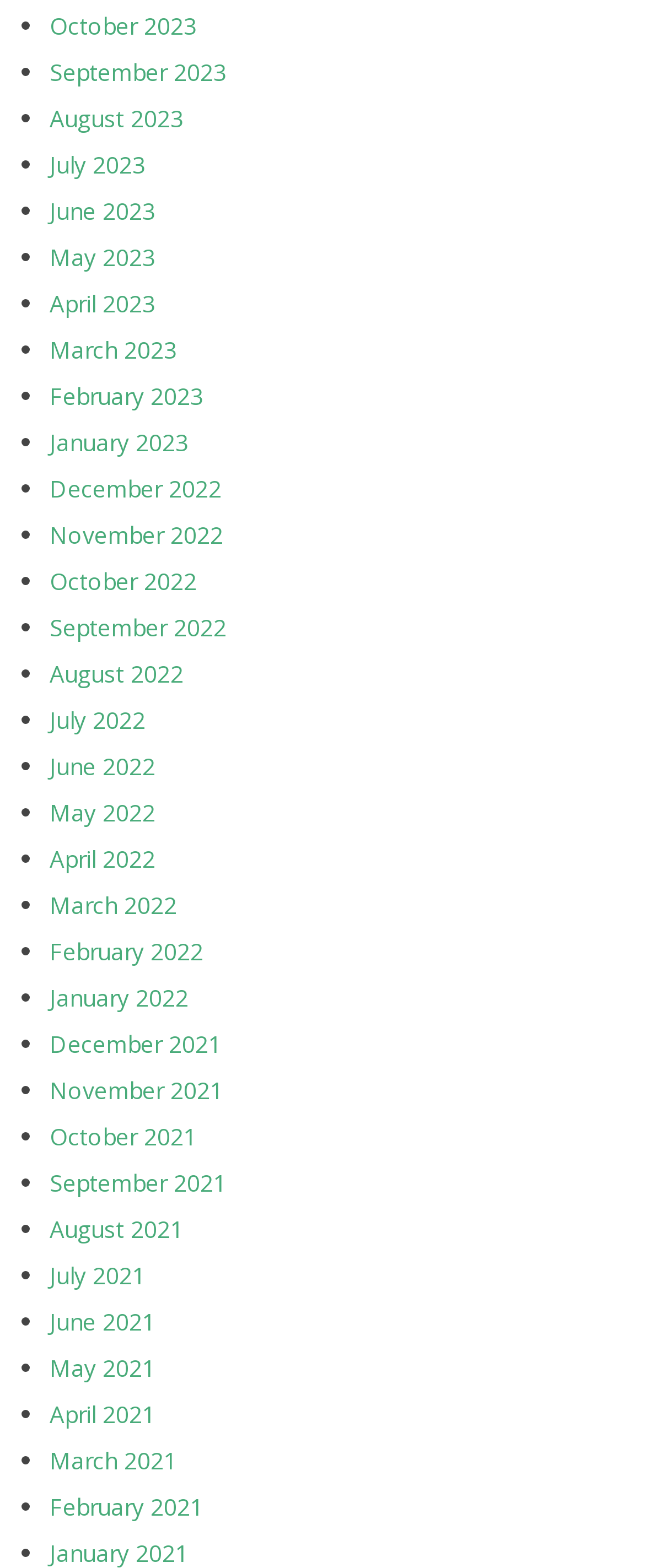What is the earliest month listed?
Examine the image closely and answer the question with as much detail as possible.

By examining the list of links, I found that the earliest month listed is January 2021, which is located at the bottom of the list.